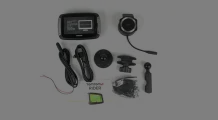Craft a descriptive caption that covers all aspects of the image.

This image showcases a collection of accessories for the BMW K1200RS and K1200GT motorcycle GPS systems. At the center, a TomTom Rider 550 GPS unit is presented, designed for easy navigation. Surrounding it, various components are displayed: a mounting bracket, connection cables, a power adapter, and other essential items for installation. This comprehensive set enables users to enhance their riding experience with reliable navigation tailored specifically for these BMW models. The image effectively illustrates the features and accessories that support the GPS system, emphasizing functionality and convenience for riders.